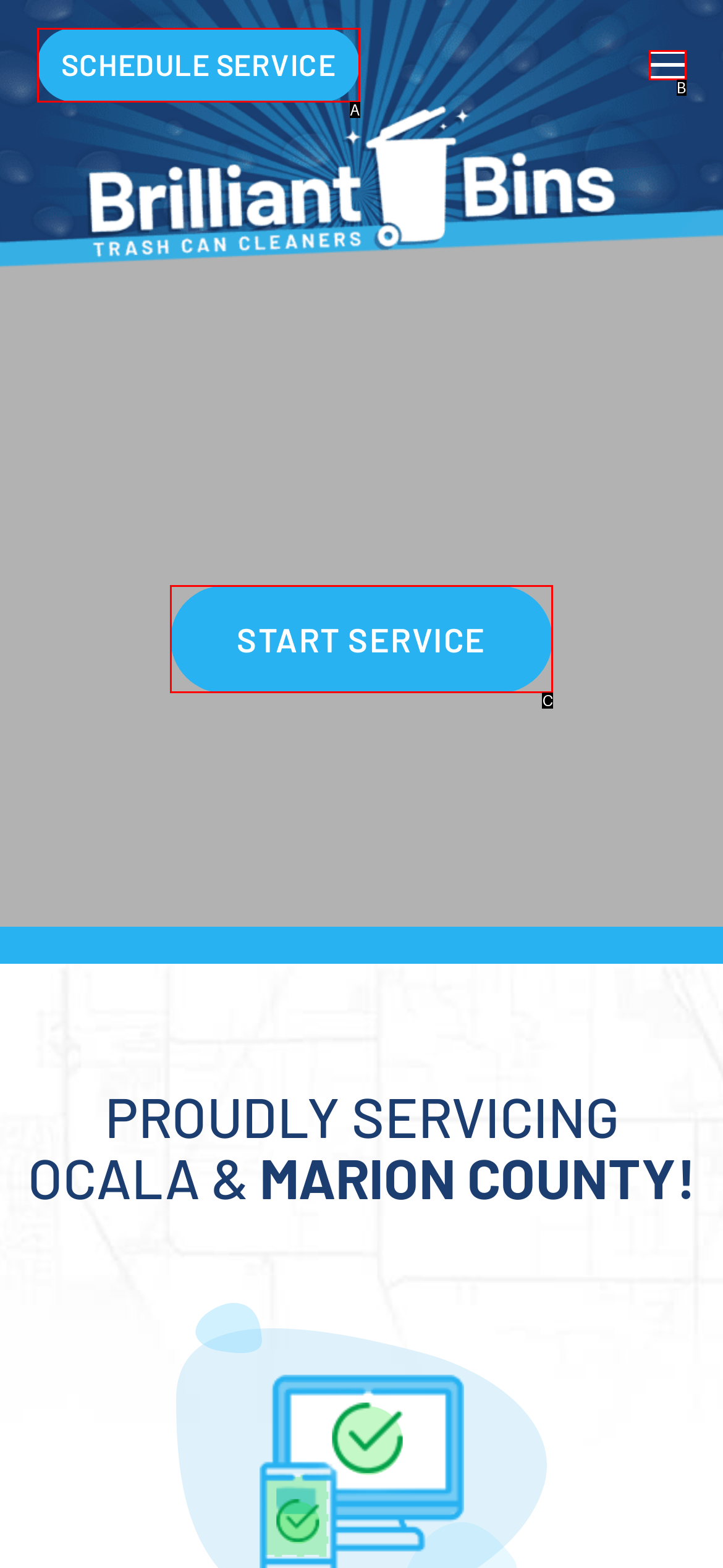Select the HTML element that best fits the description: aria-label="Mobile menu"
Respond with the letter of the correct option from the choices given.

B